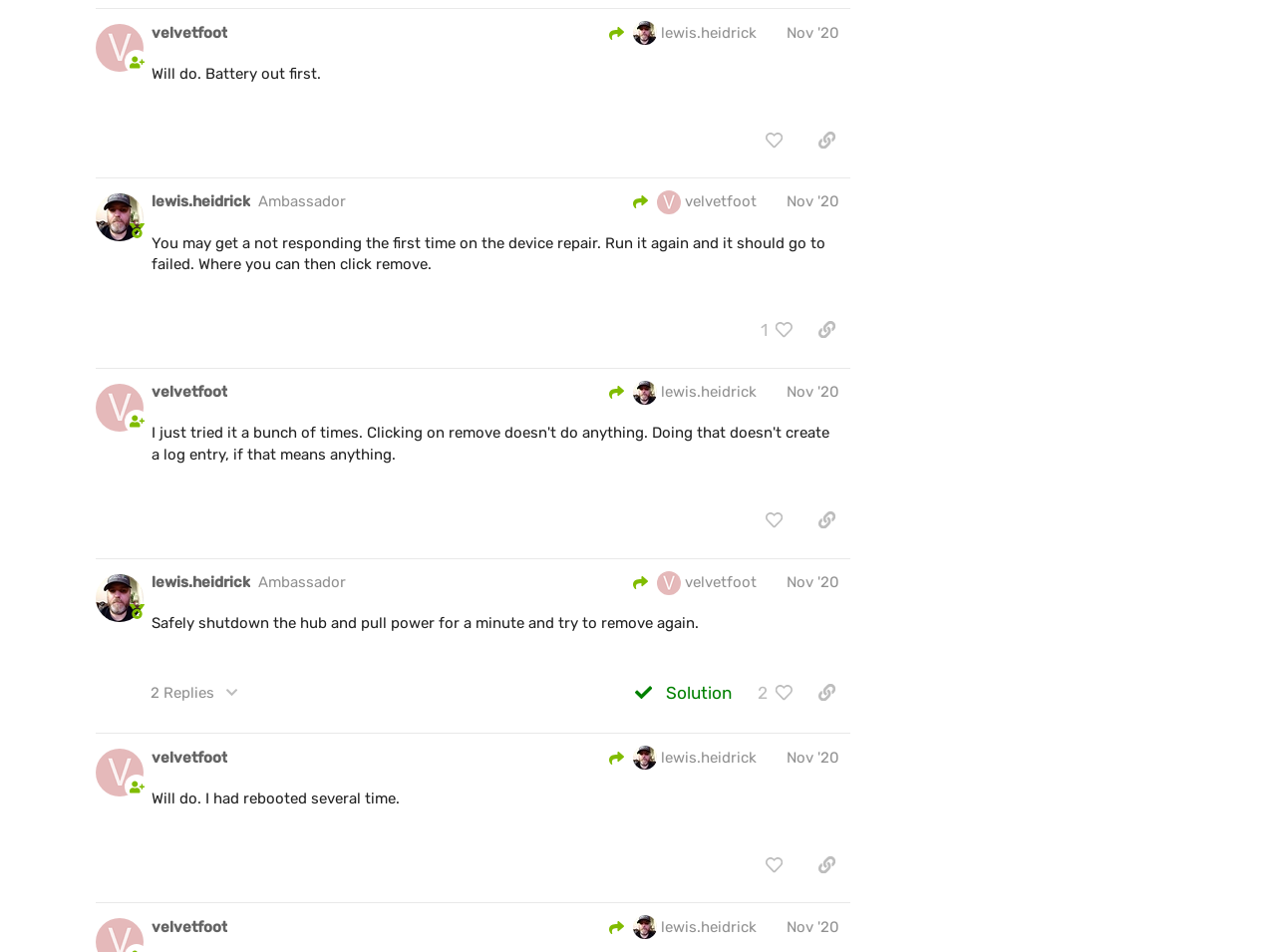What is the role of lewis.heidrick in post #8?
Please describe in detail the information shown in the image to answer the question.

I determined this by looking at the heading of post #8, which mentions 'lewis.heidrick Ambassador velvetfoot Nov '20'.